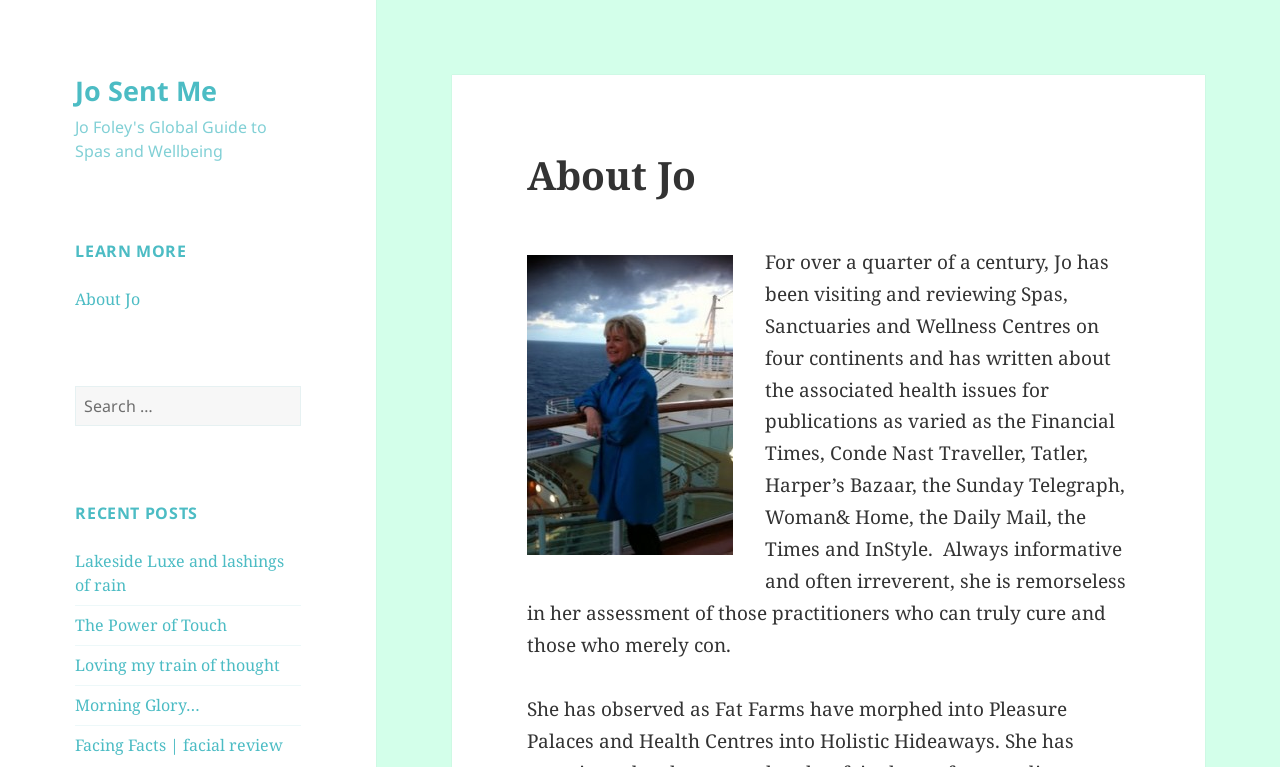Identify the coordinates of the bounding box for the element that must be clicked to accomplish the instruction: "Click on the 'Jo Sent Me' link".

[0.059, 0.094, 0.17, 0.142]